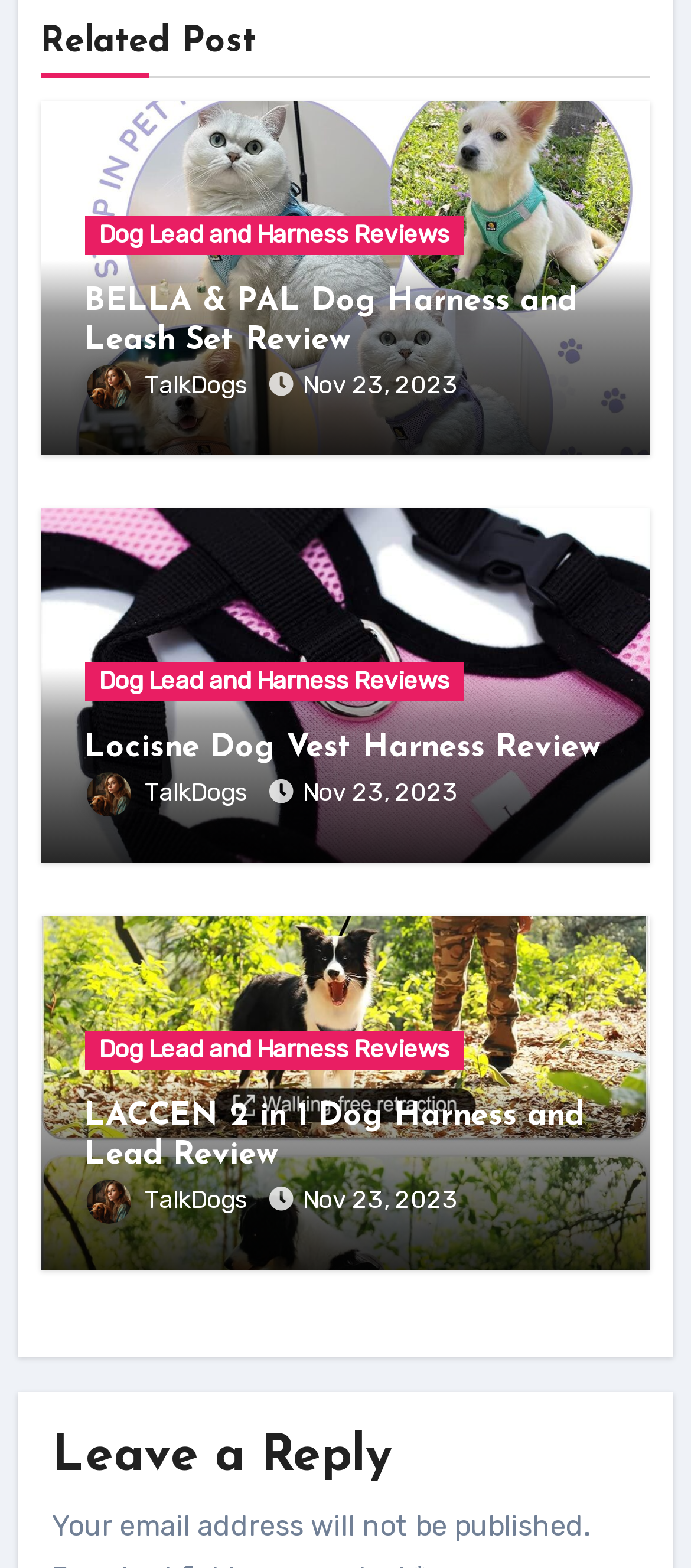Please mark the clickable region by giving the bounding box coordinates needed to complete this instruction: "Read the review of 'Locisne Dog Vest Harness'".

[0.122, 0.465, 0.878, 0.49]